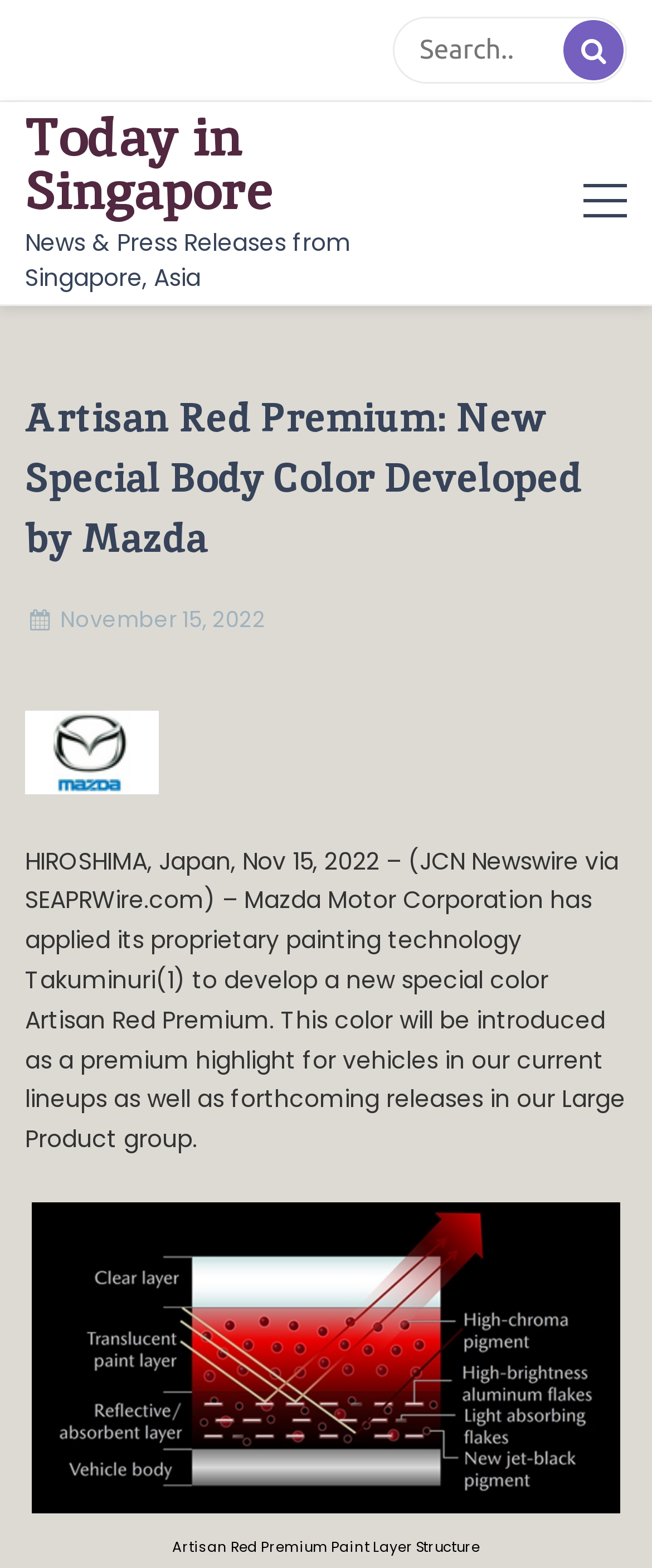Determine which piece of text is the heading of the webpage and provide it.

Artisan Red Premium: New Special Body Color Developed by Mazda